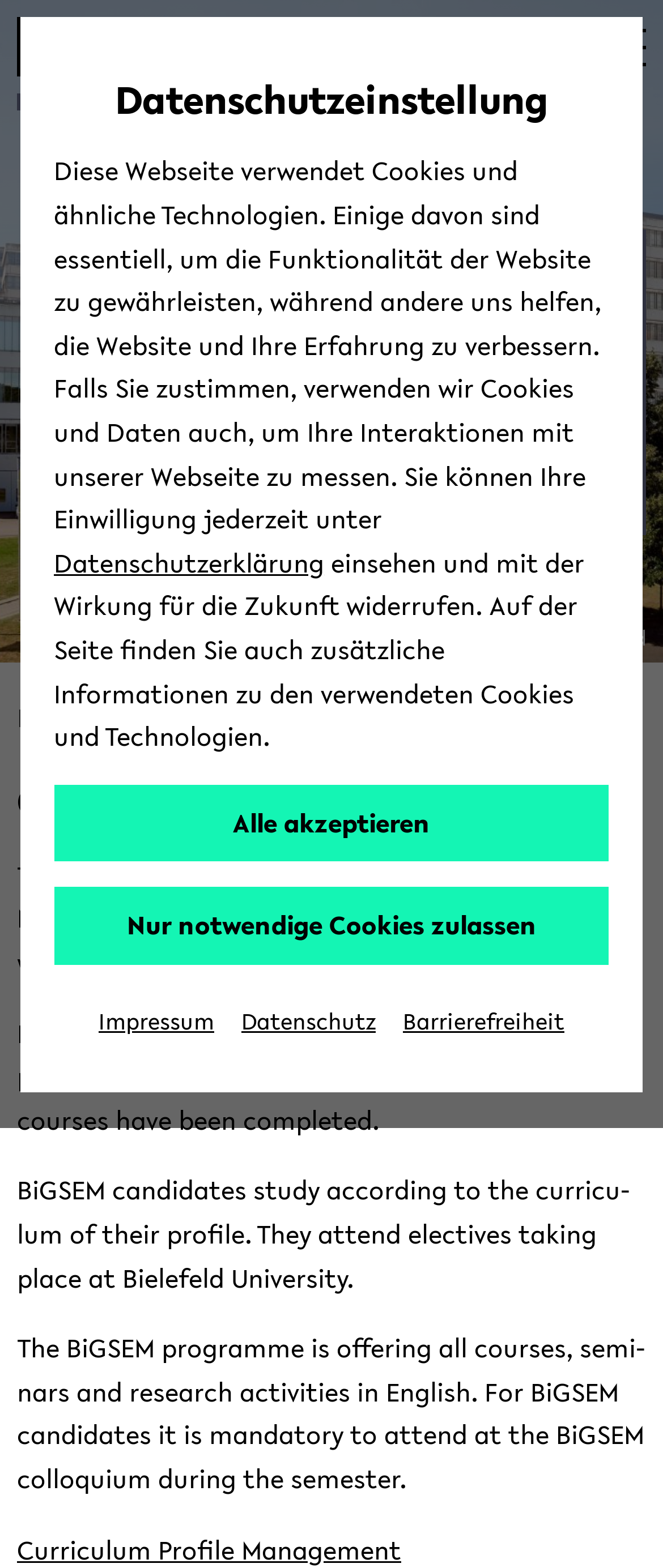What is the name of the faculty?
Please answer using one word or phrase, based on the screenshot.

Faculty for Economics